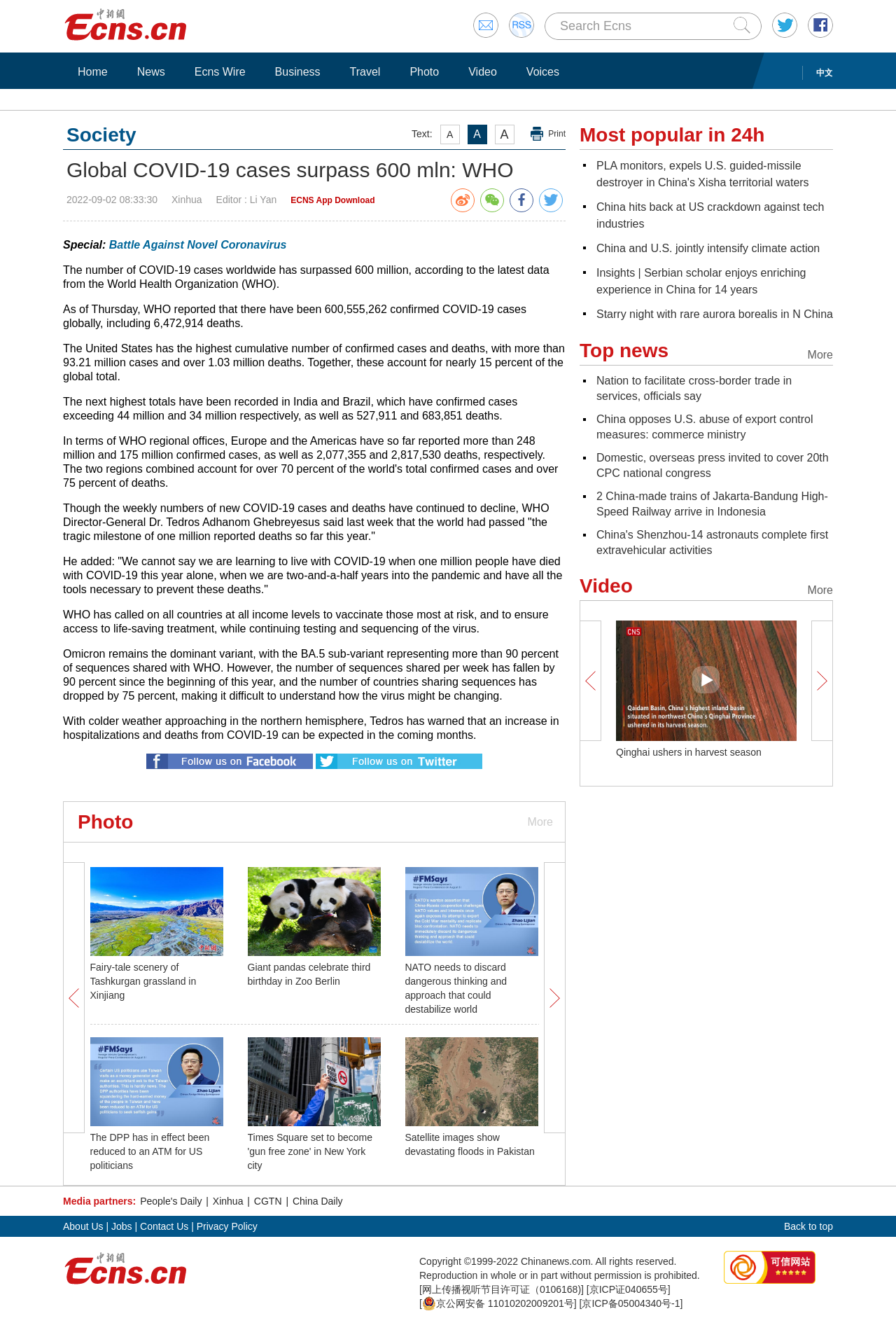Bounding box coordinates are specified in the format (top-left x, top-left y, bottom-right x, bottom-right y). All values are floating point numbers bounded between 0 and 1. Please provide the bounding box coordinate of the region this sentence describes: Battle Against Novel Coronavirus

[0.122, 0.179, 0.32, 0.188]